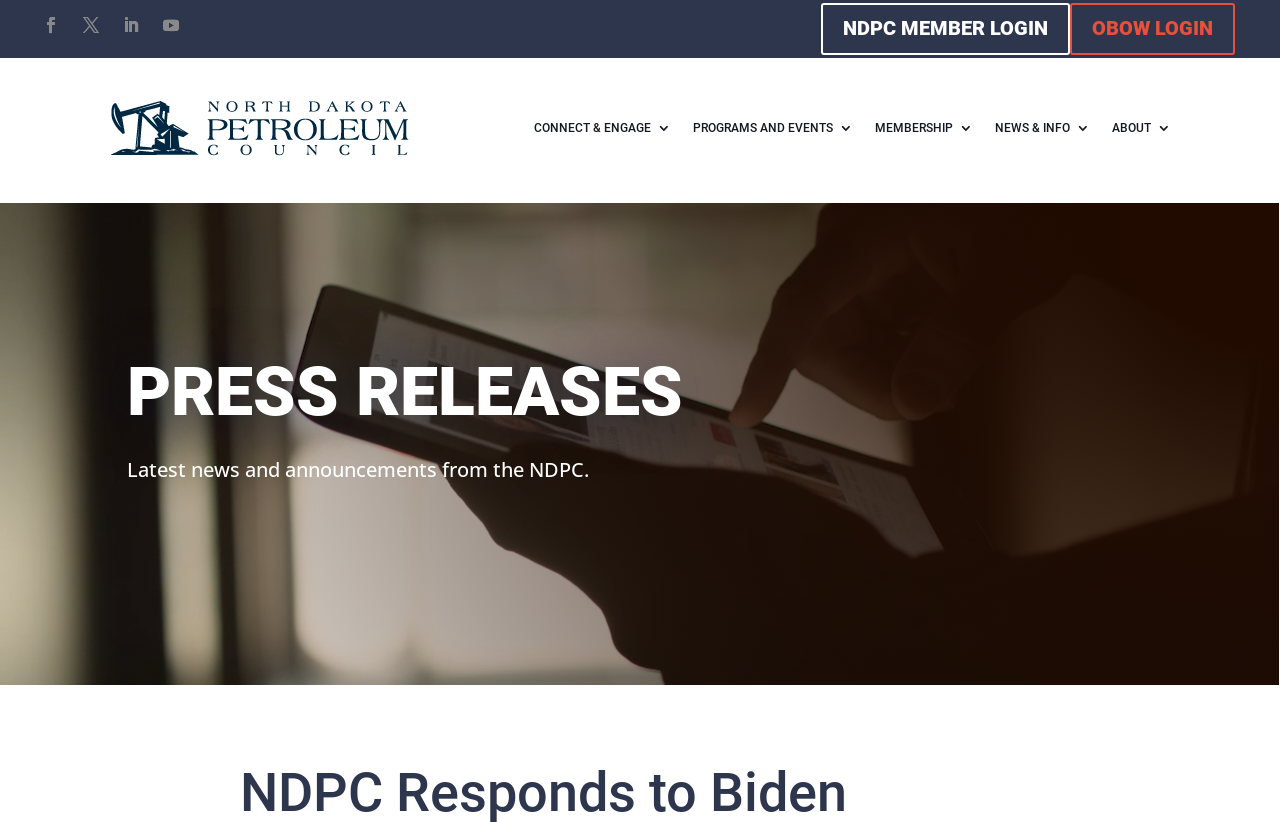Please pinpoint the bounding box coordinates for the region I should click to adhere to this instruction: "Click the ABOUT link".

[0.869, 0.108, 0.915, 0.204]